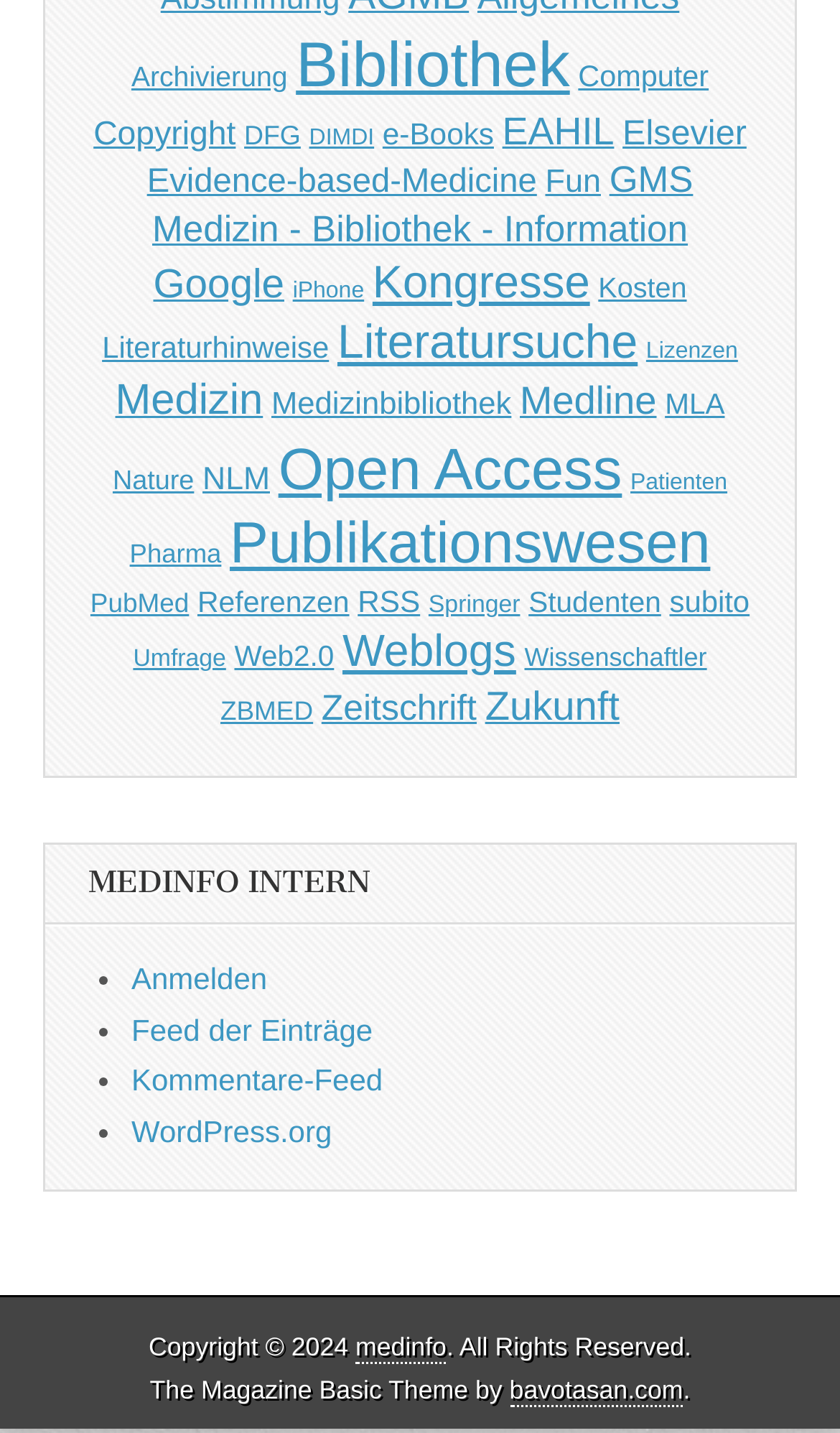How many links are there in the footer section of the webpage?
Using the image, answer in one word or phrase.

4